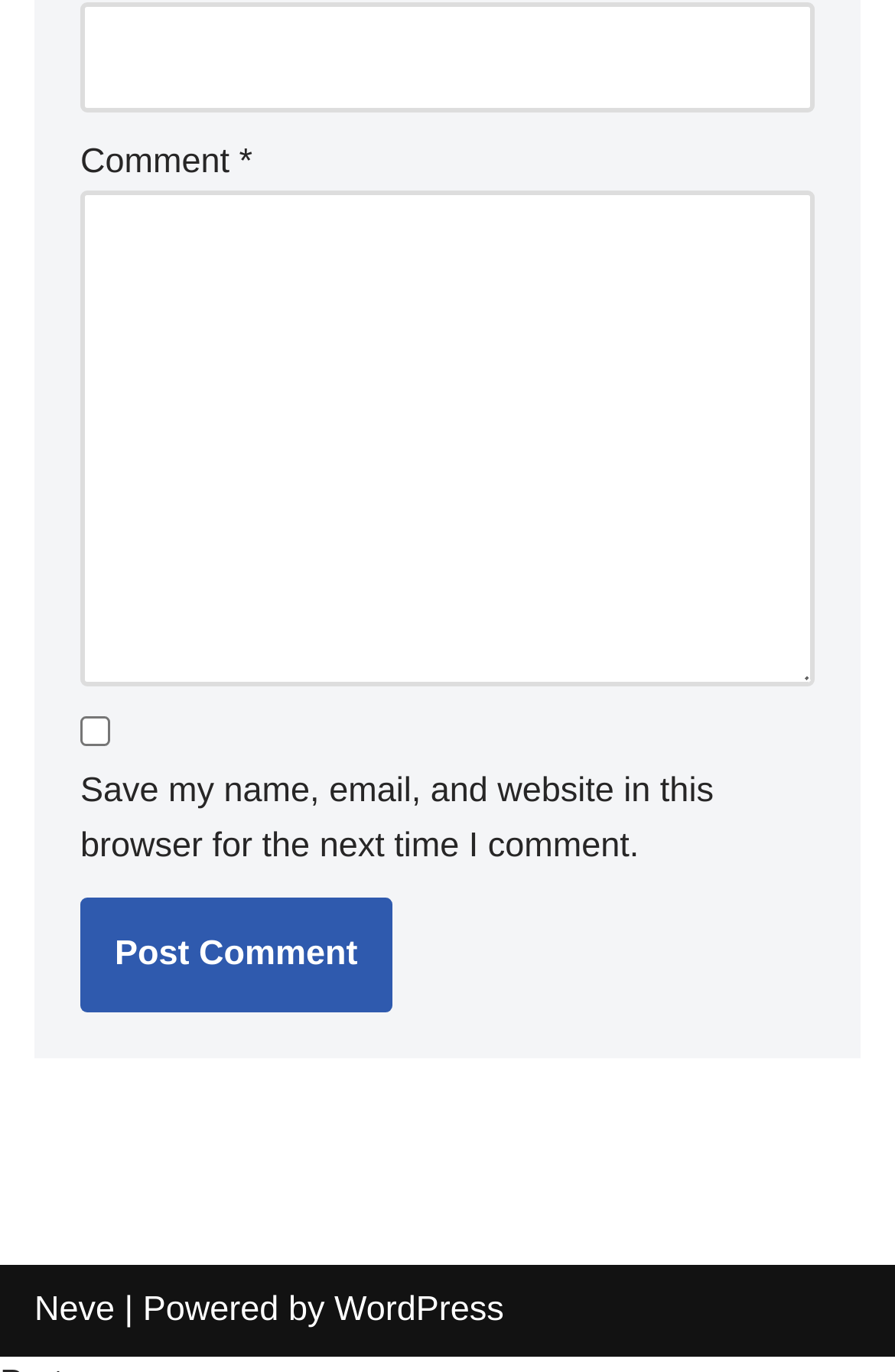What is the purpose of the checkbox?
Please give a detailed and elaborate answer to the question based on the image.

The checkbox has a label 'Save my name, email, and website in this browser for the next time I comment.' which suggests that its purpose is to save the user's comment information for future use.